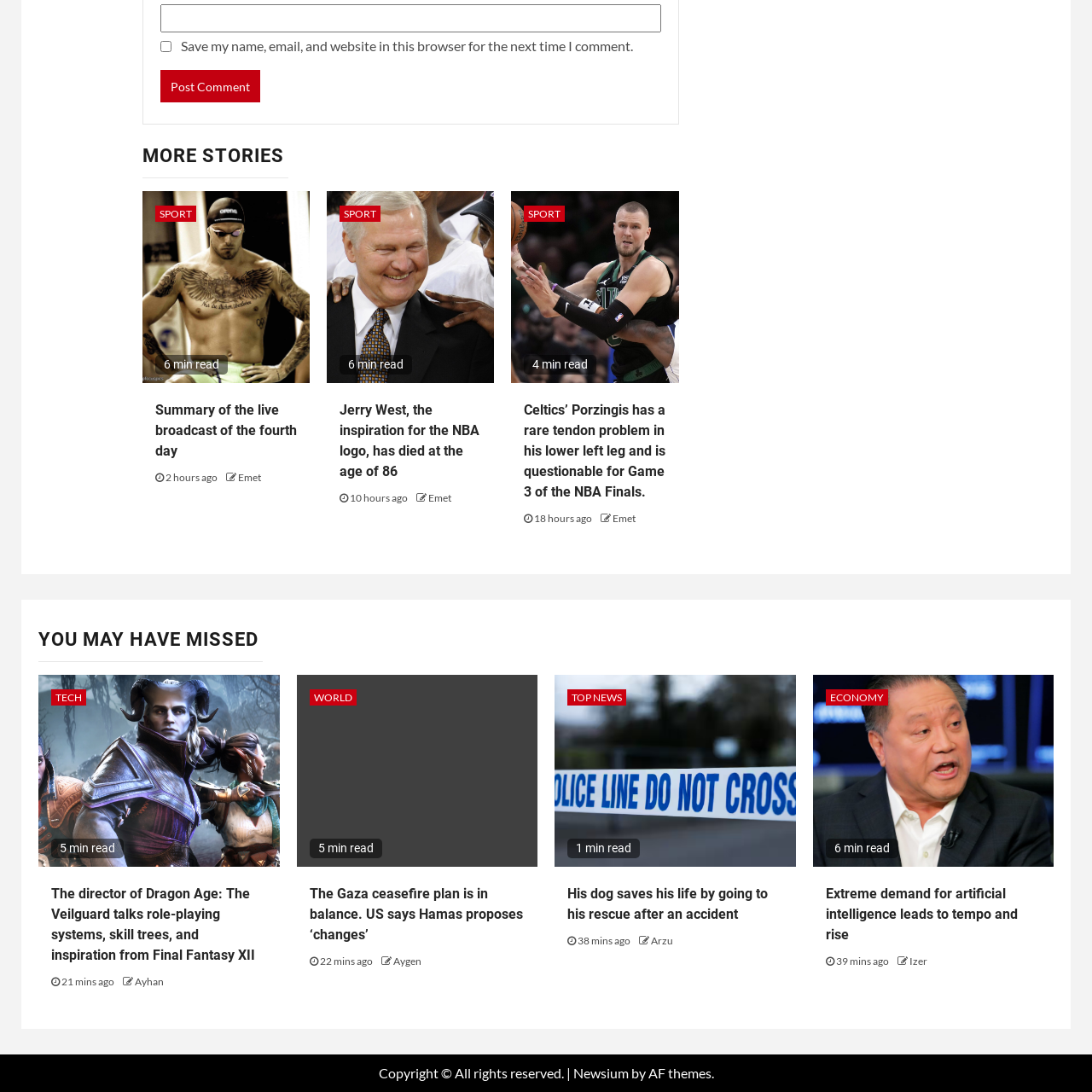Given the description "parent_node: SPORT", provide the bounding box coordinates of the corresponding UI element.

[0.299, 0.175, 0.453, 0.351]